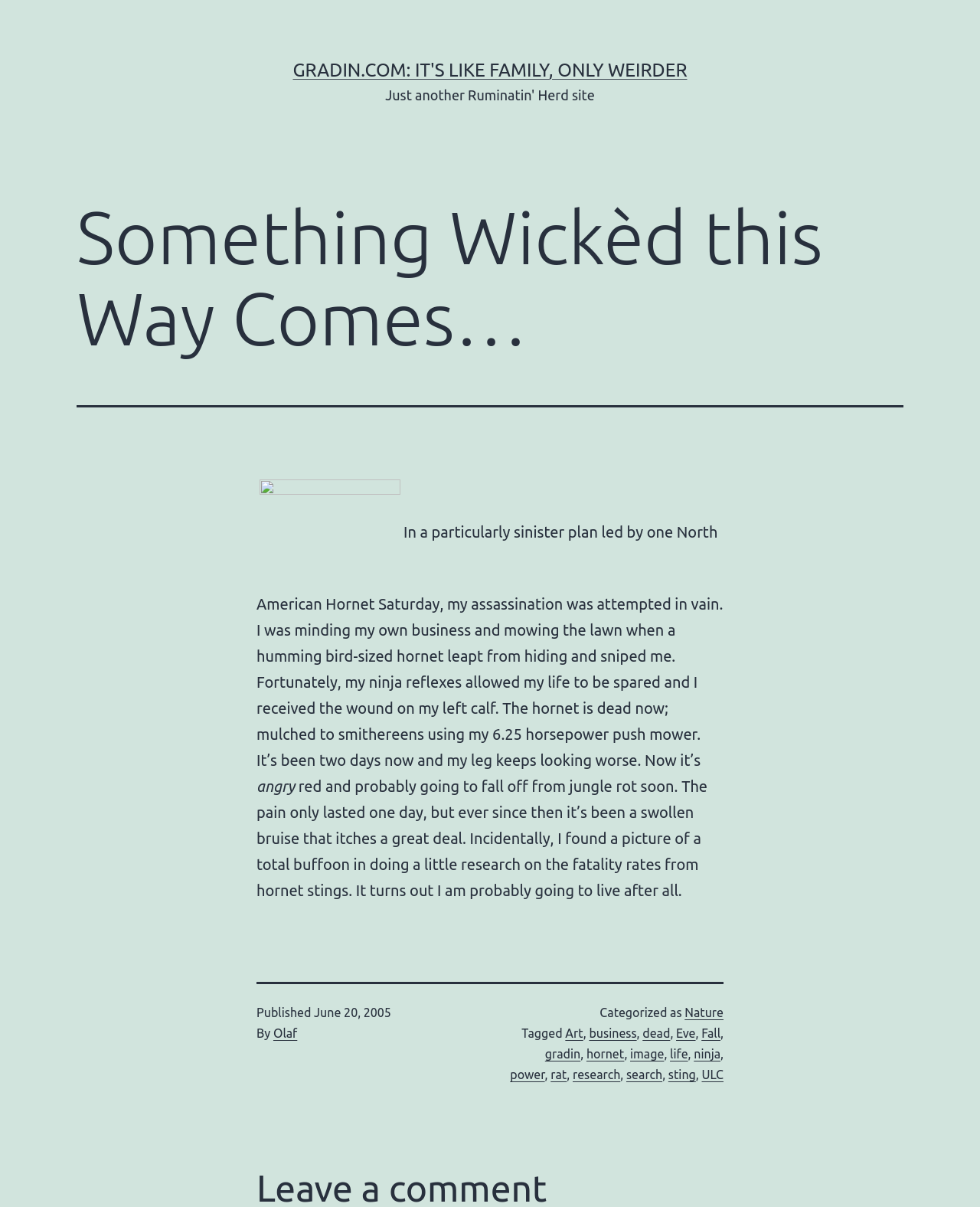Provide your answer in a single word or phrase: 
What is the category of the article?

Nature